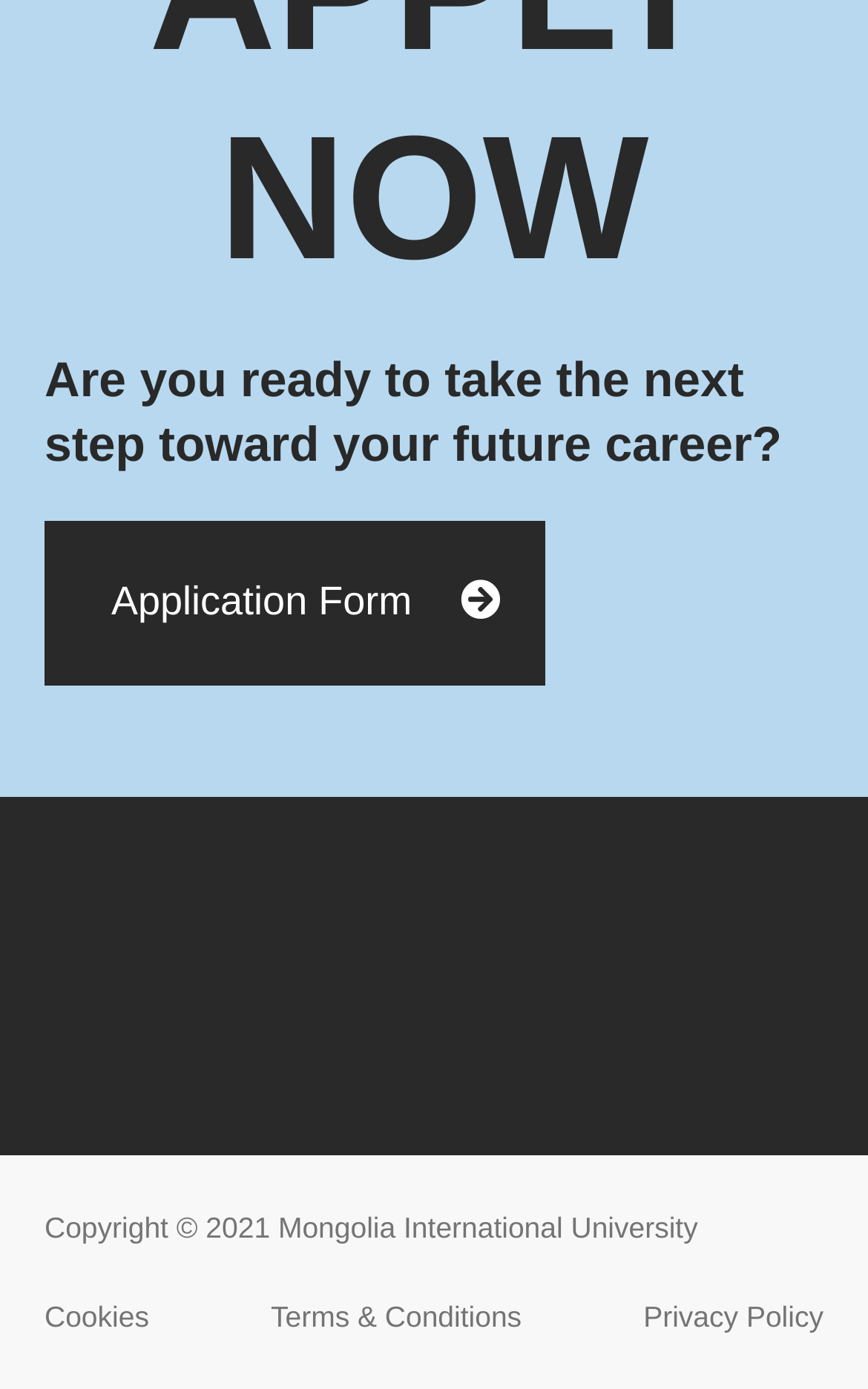What is the main topic of this webpage?
Could you answer the question in a detailed manner, providing as much information as possible?

Based on the heading 'Are you ready to take the next step toward your future career?' and the presence of an 'Application Form' link, it can be inferred that the main topic of this webpage is related to career application or development.